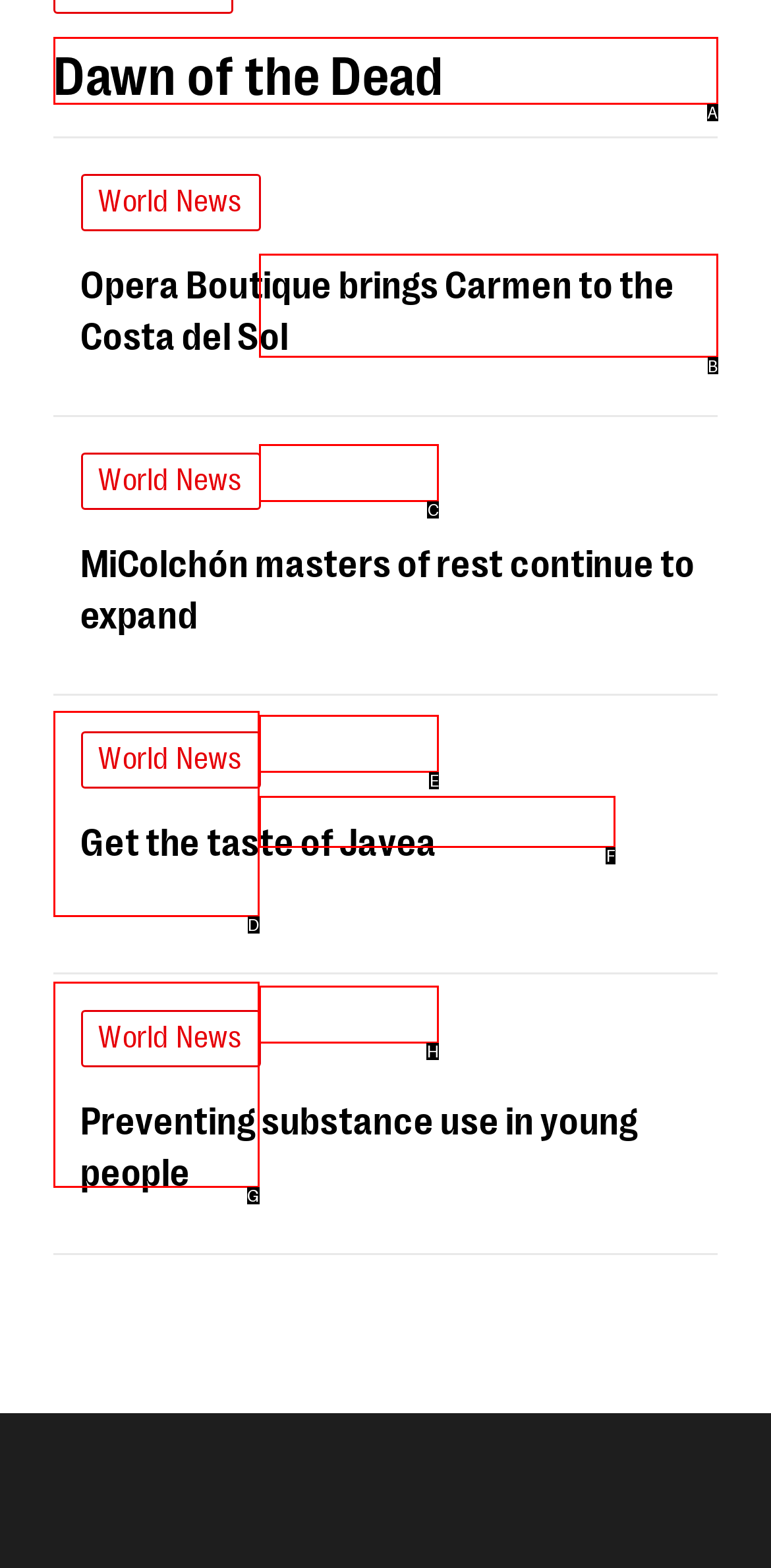Identify the HTML element that should be clicked to accomplish the task: Explore Opera Boutique brings Carmen to the Costa del Sol
Provide the option's letter from the given choices.

B